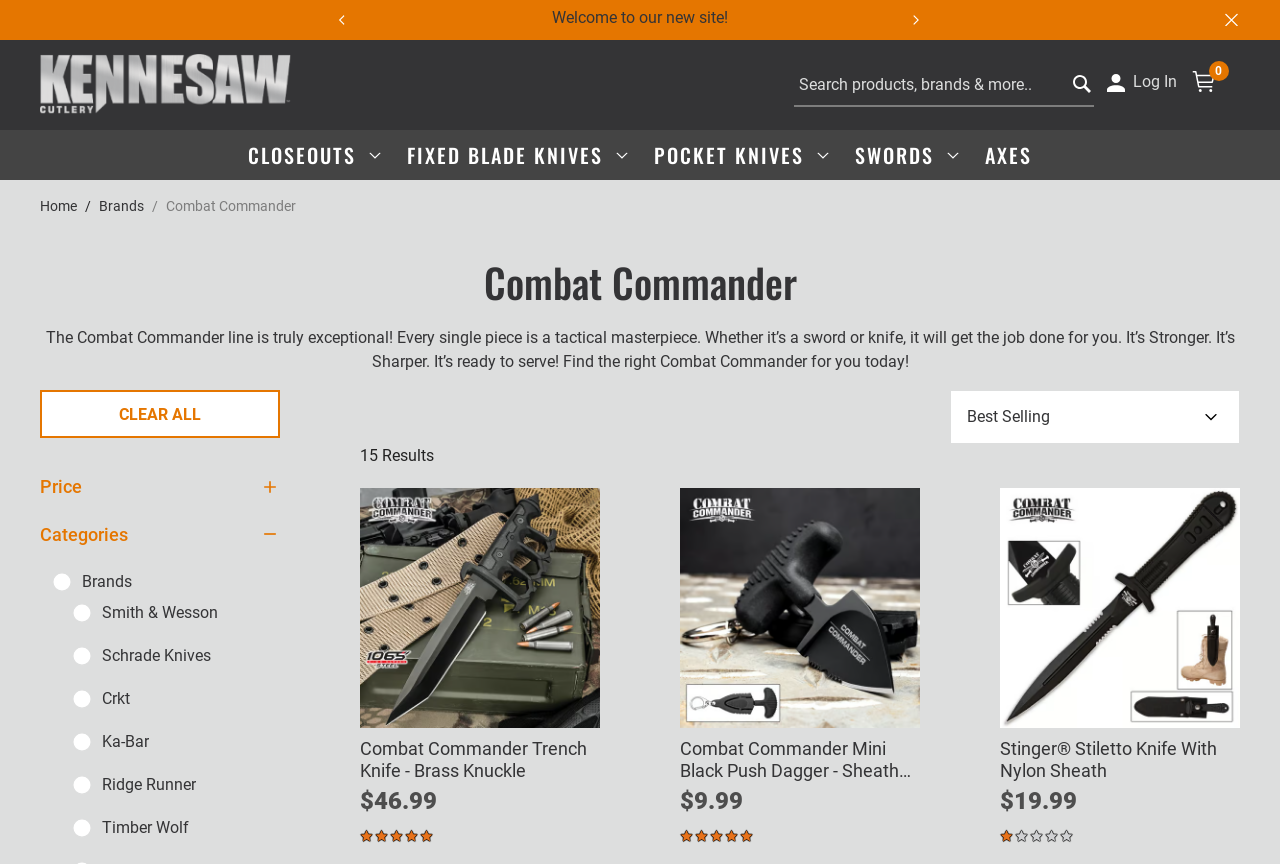Produce an extensive caption that describes everything on the webpage.

This webpage is an e-commerce site focused on Combat Commander items. At the top, there is a navigation menu with links to "Home", "Brands", and the current page, "Combat Commander". Below this, there is a heading that reads "Combat Commander" and a brief description of the product line.

To the left of the description, there is a search bar with a combobox to enter keywords or item numbers, accompanied by a "Submit search keywords" button. Above the search bar, there is a link to "Commerce Cloud Storefront Reference Architecture" with an associated image.

On the right side of the page, there are buttons to "Login to your account" and view the "Cart" with 0 items. A menu with various categories, including "CLOSEOUTS", "FIXED BLADE KNIVES", "POCKET KNIVES", "SWORDS", and "AXES", is located below the cart button.

The main content of the page displays 15 results of Combat Commander products, each with an image, product name, price, and rating. The products are listed in a grid layout, with three products per row. Each product has a "Quick View" link and a link to the product details page. The prices range from $9.99 to $46.99, and the ratings vary from 1.0 to 5.0 stars.

Above the product list, there are buttons to "CLEAR ALL" filters, sort by "Price", and refine by "Categories". The categories include "Brands", "Smith & Wesson", "Schrade Knives", "Crkt", "Ka-Bar", "Ridge Runner", and "Timber Wolf".